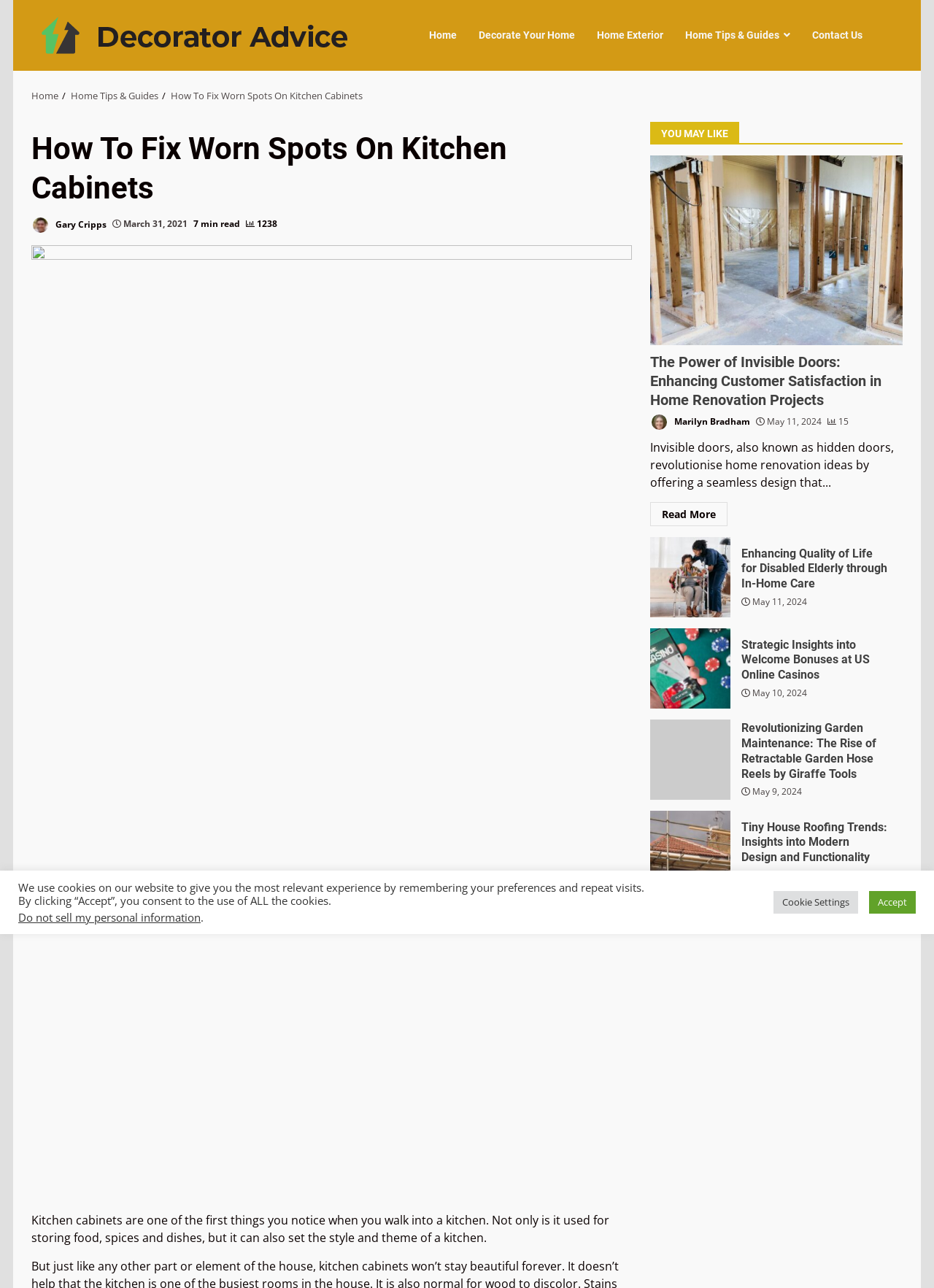What is the topic of the current article?
Please give a detailed and thorough answer to the question, covering all relevant points.

Based on the webpage content, the current article is about 'How To Fix Worn Spots On Kitchen Cabinets', which is indicated by the heading 'How To Fix Worn Spots On Kitchen Cabinets' and the introductory text 'Kitchen cabinets are one of the first things you notice when you walk into a kitchen. Not only is it used for storing food, spices and dishes, but it can also set the style and theme of a kitchen.'